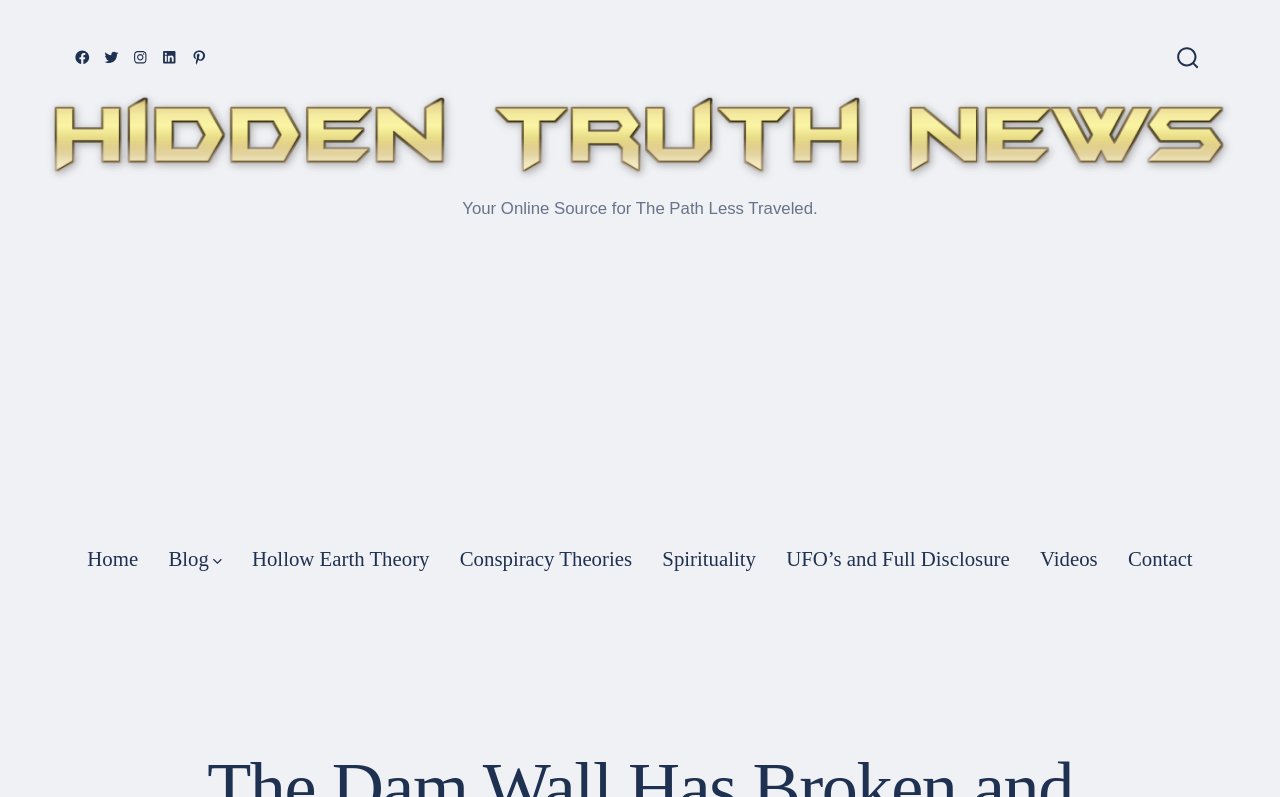Determine the bounding box for the UI element that matches this description: "alt="Hidden Truth News"".

[0.031, 0.106, 0.969, 0.237]